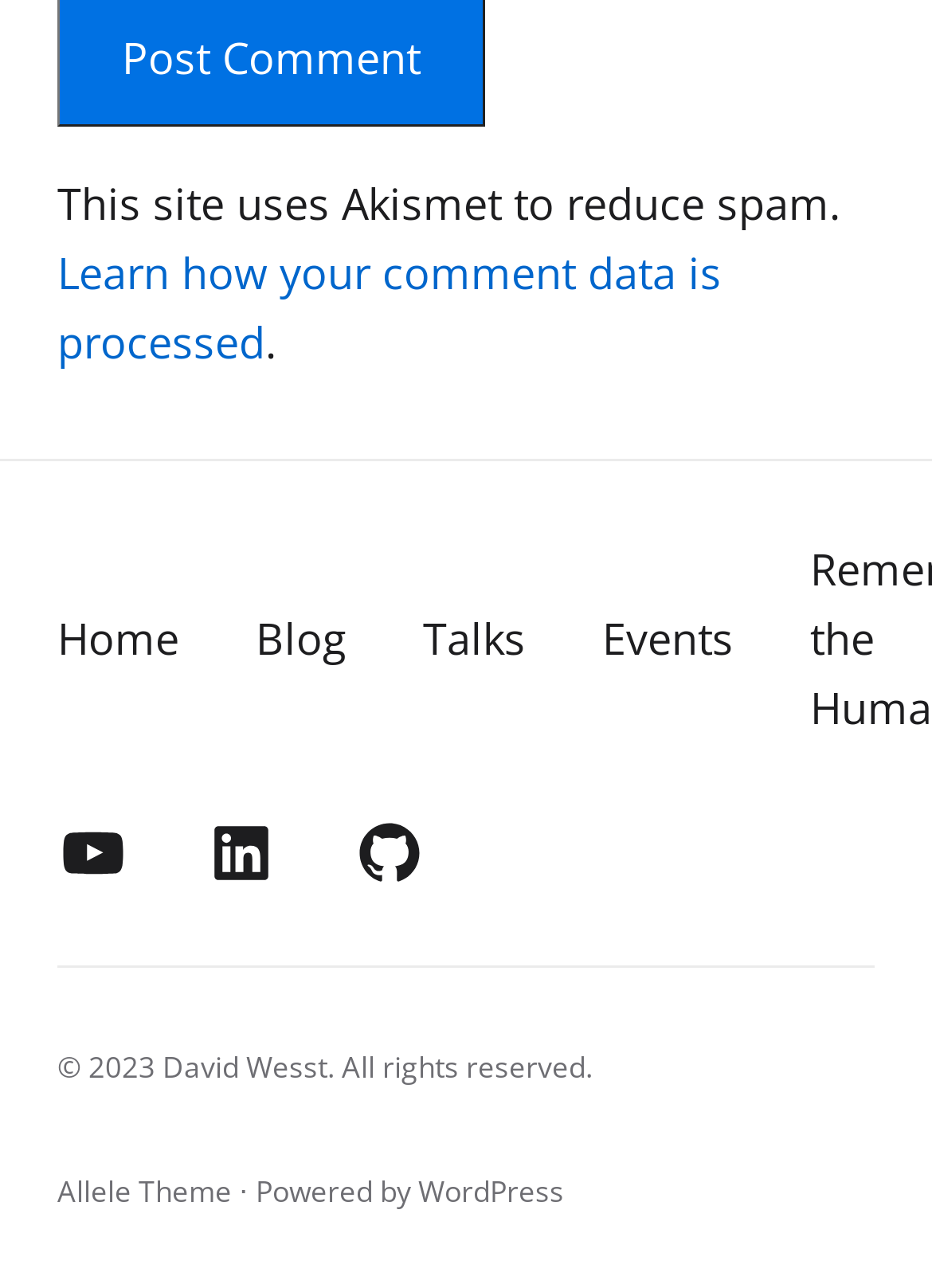Provide the bounding box coordinates for the UI element that is described by this text: "David Wesst". The coordinates should be in the form of four float numbers between 0 and 1: [left, top, right, bottom].

[0.174, 0.813, 0.351, 0.845]